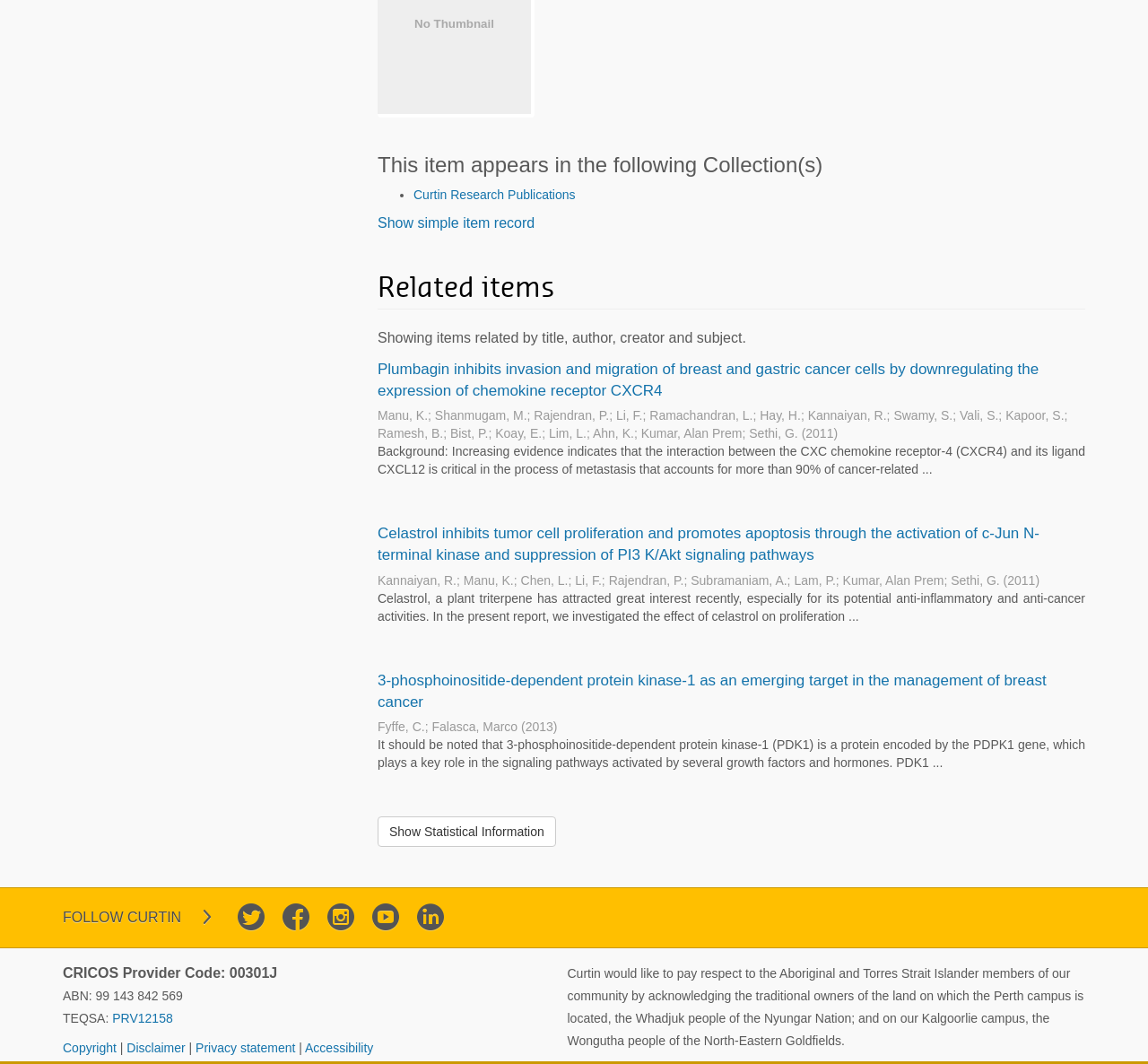Identify the bounding box coordinates for the UI element described as: "Disclaimer". The coordinates should be provided as four floats between 0 and 1: [left, top, right, bottom].

[0.11, 0.978, 0.165, 0.991]